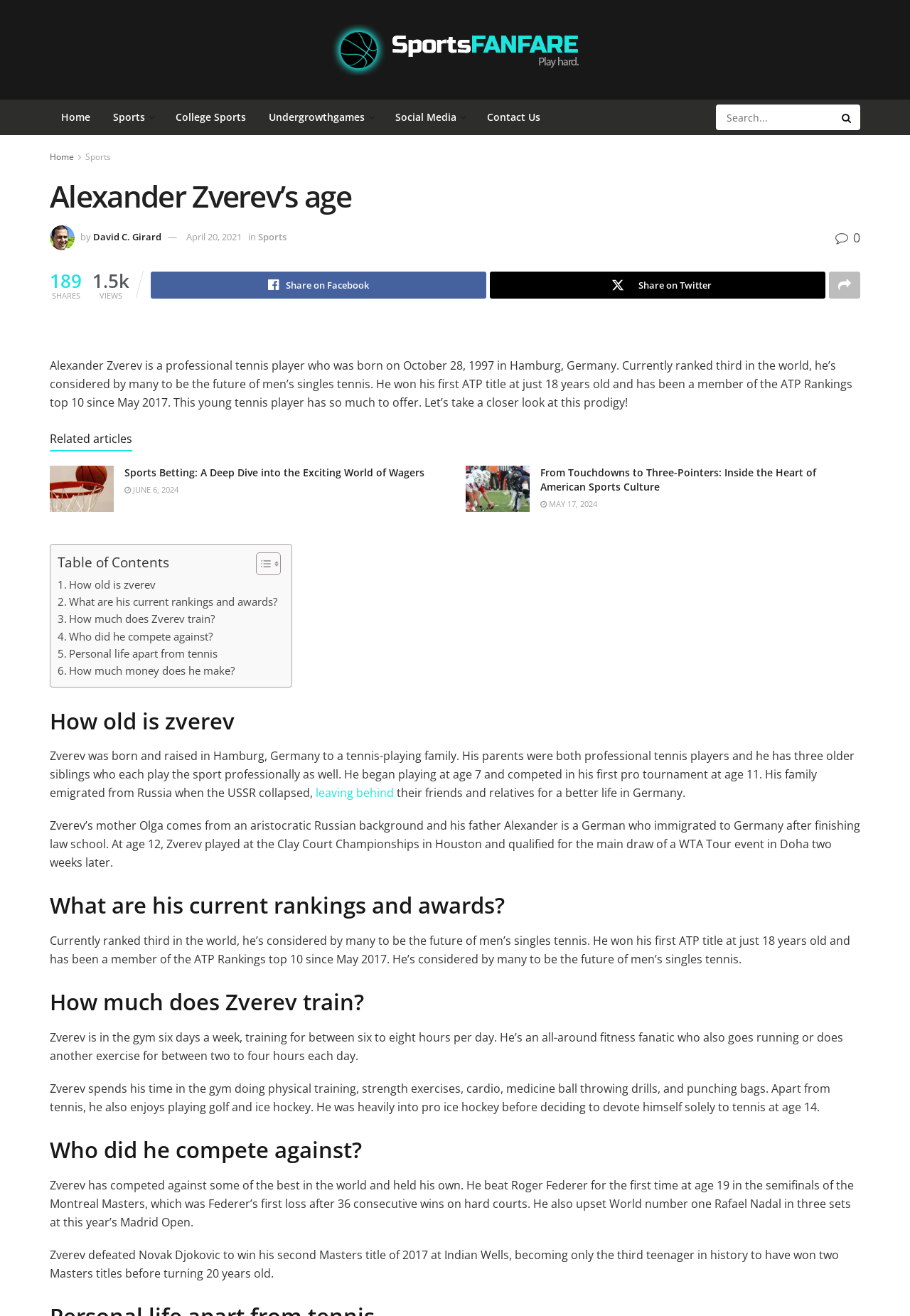Identify the bounding box of the HTML element described as: "Share on Facebook".

[0.166, 0.207, 0.534, 0.227]